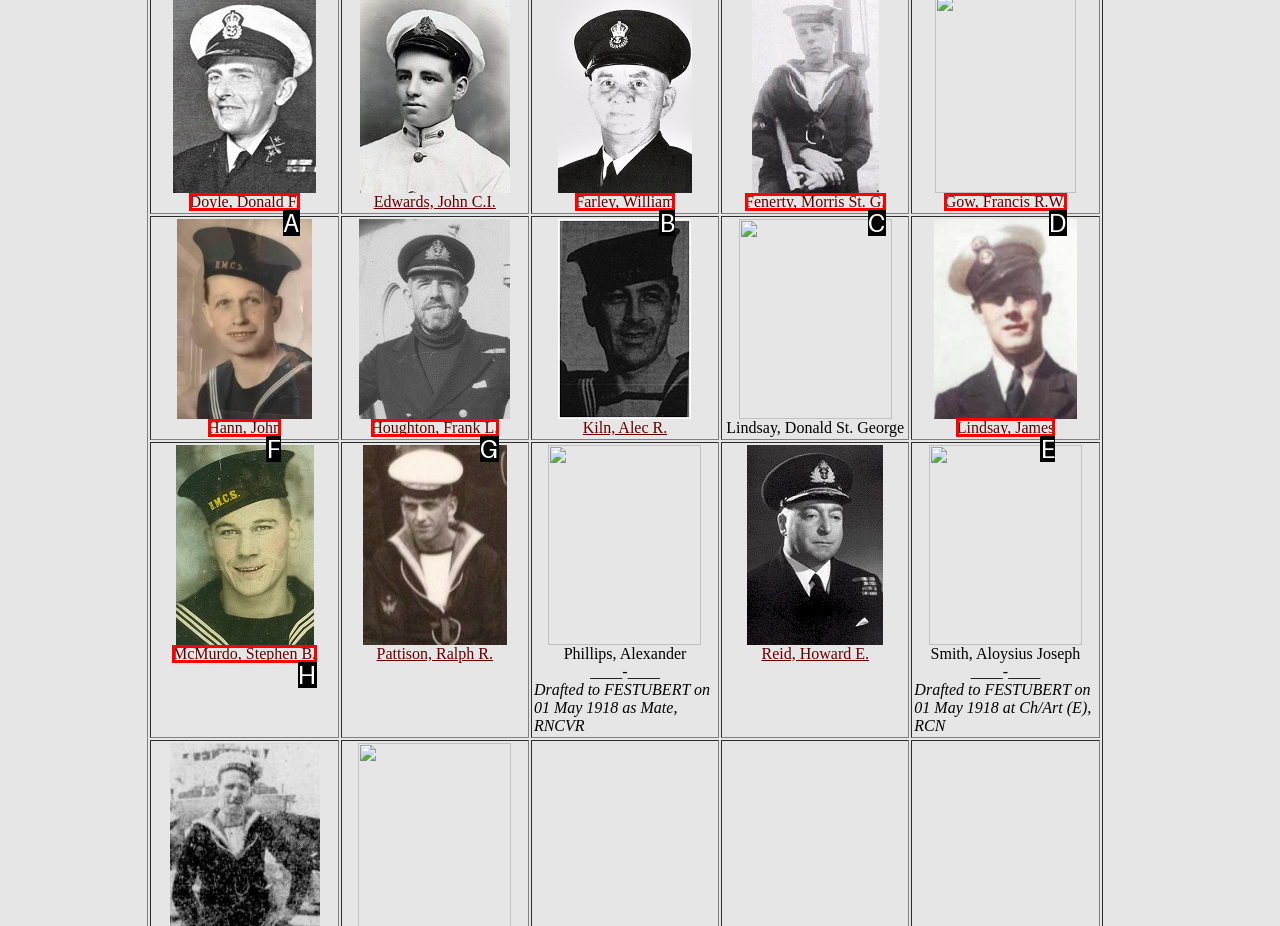Please indicate which HTML element should be clicked to fulfill the following task: Open Lindsay, James's page. Provide the letter of the selected option.

E